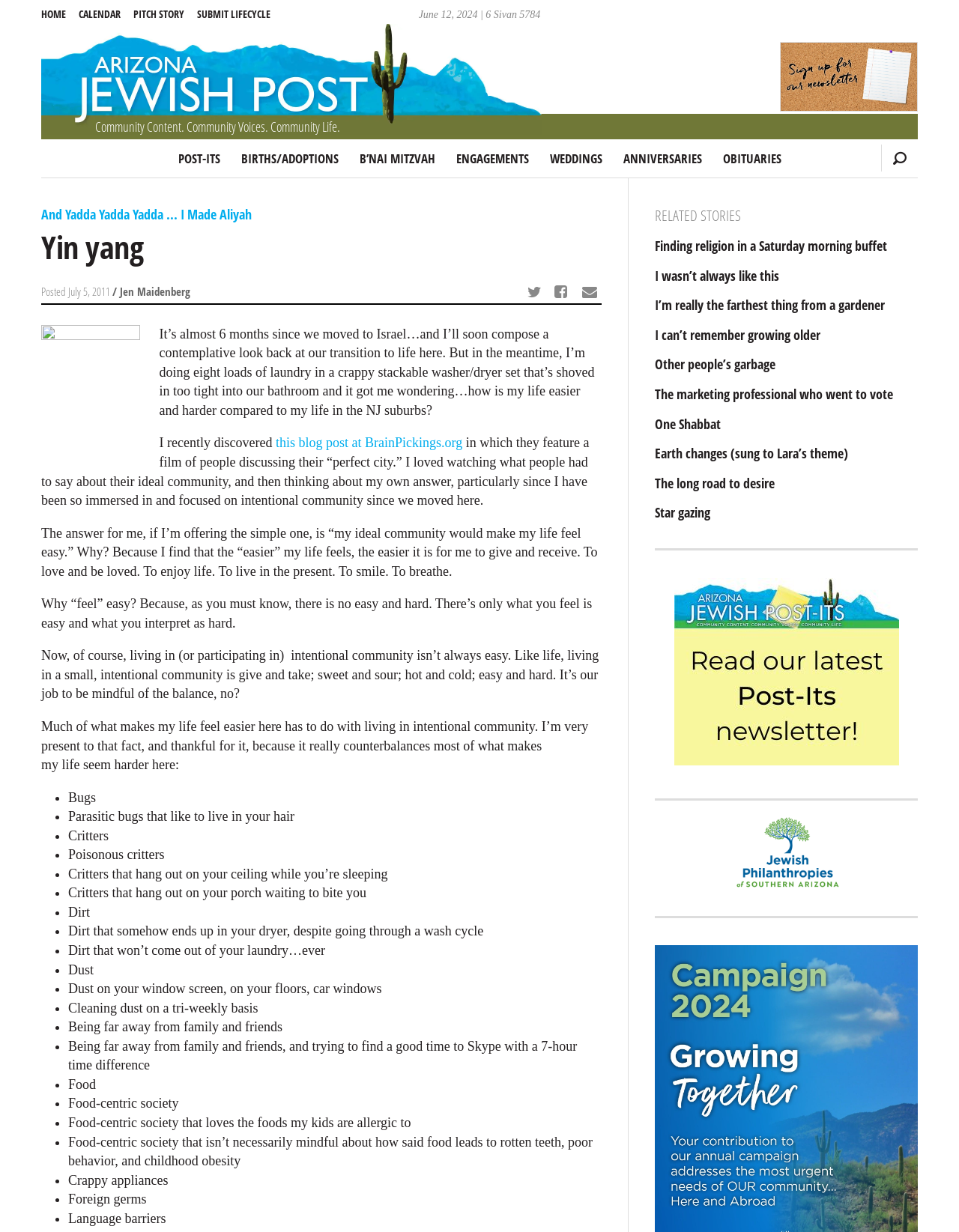Please respond in a single word or phrase: 
What is the date mentioned at the top of the webpage?

June 12, 2024